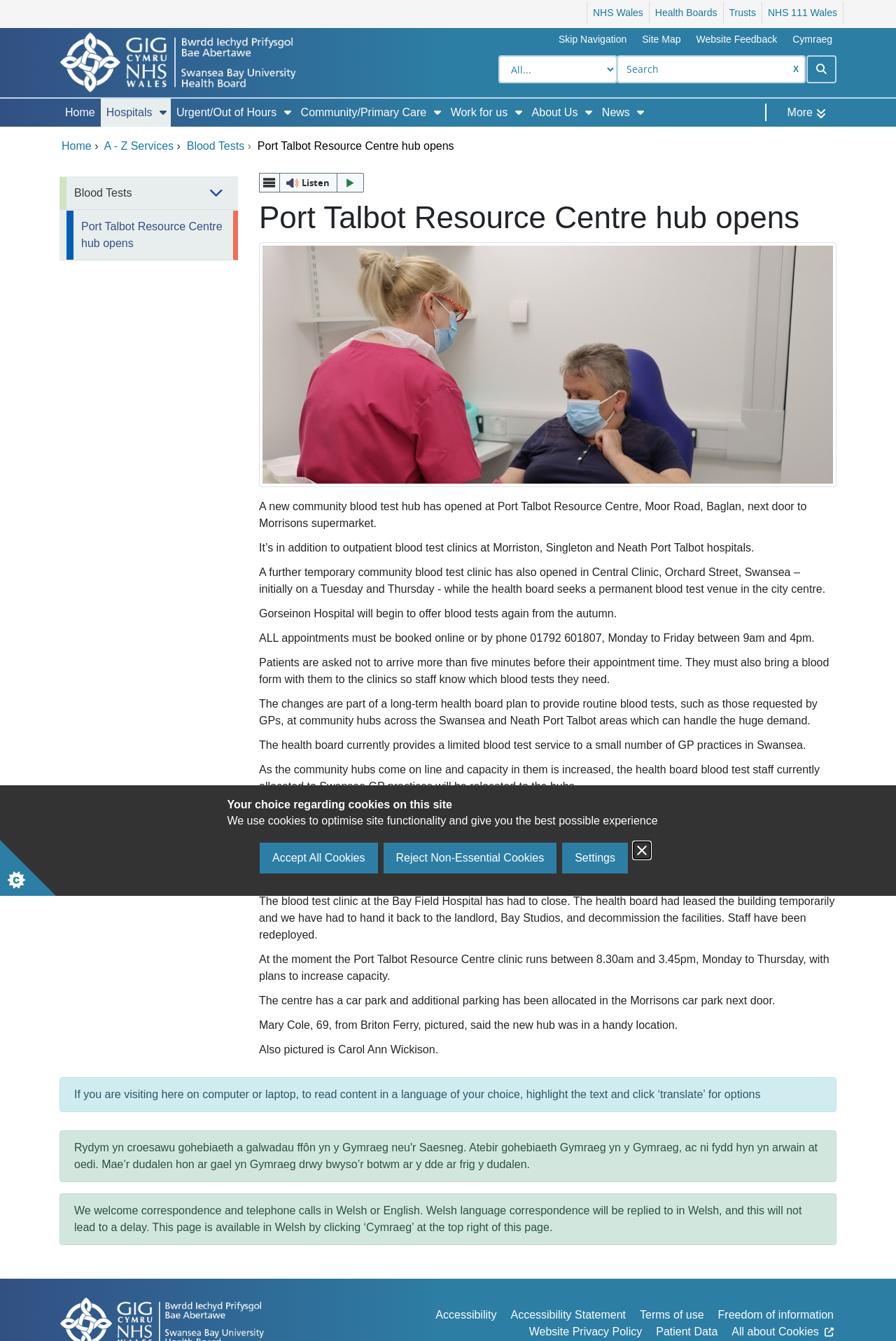How can patients book appointments for blood tests?
Answer briefly with a single word or phrase based on the image.

Online or by phone